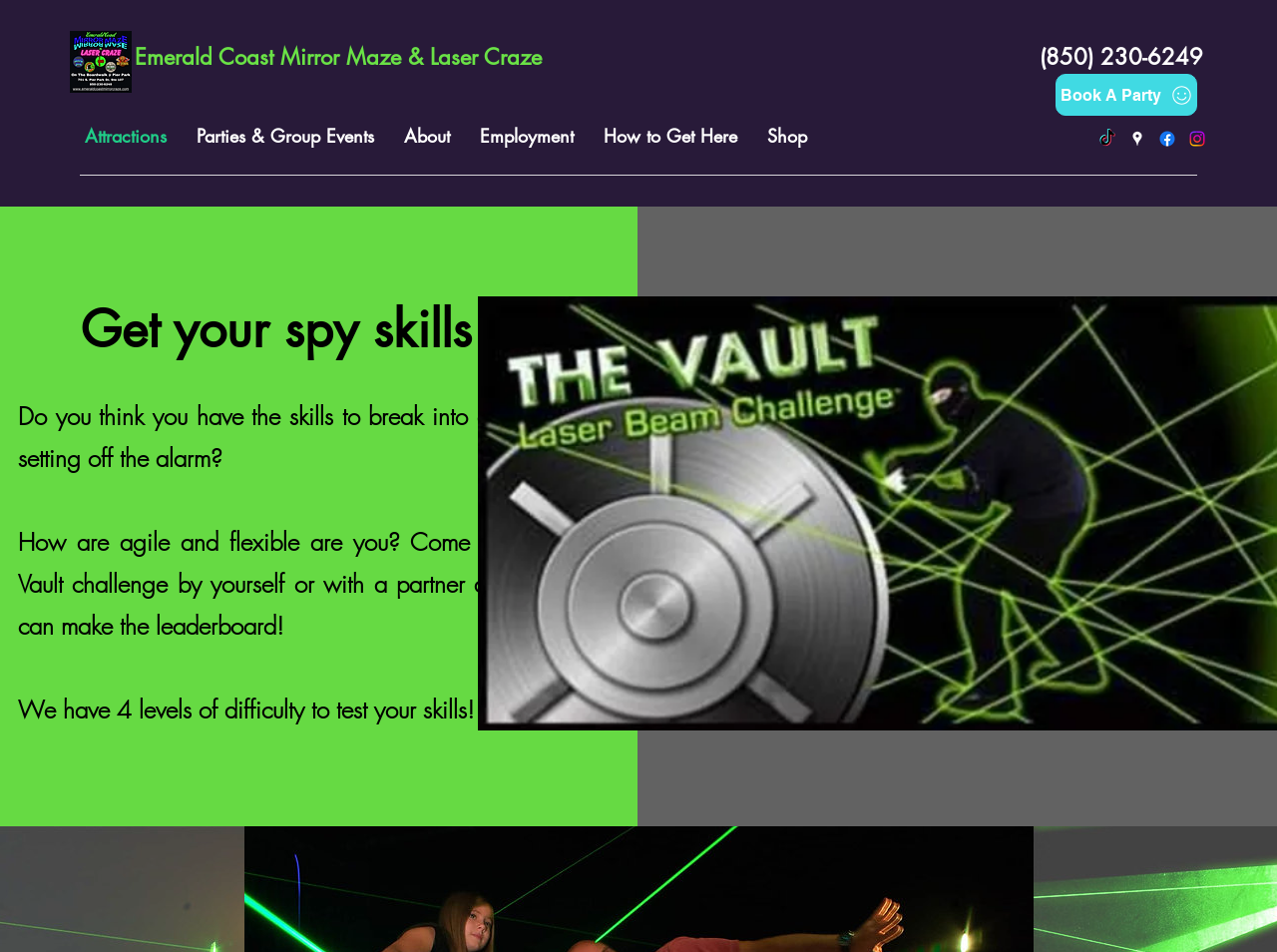Reply to the question below using a single word or brief phrase:
What is the name of the attraction that offers the Laser Vault challenge?

Emerald Coast Mirror Maze